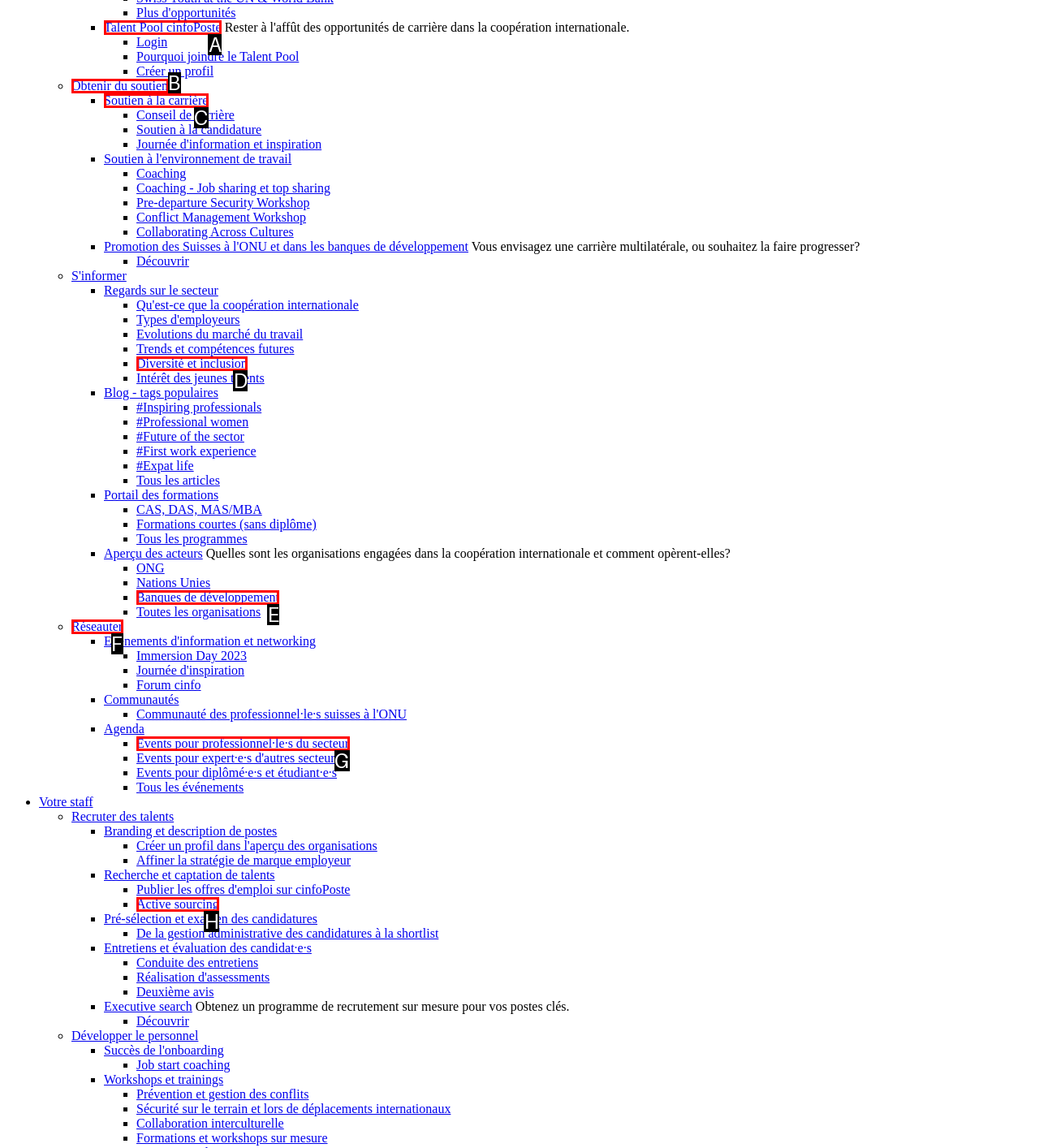Match the description: Diversité et inclusion to the appropriate HTML element. Respond with the letter of your selected option.

D